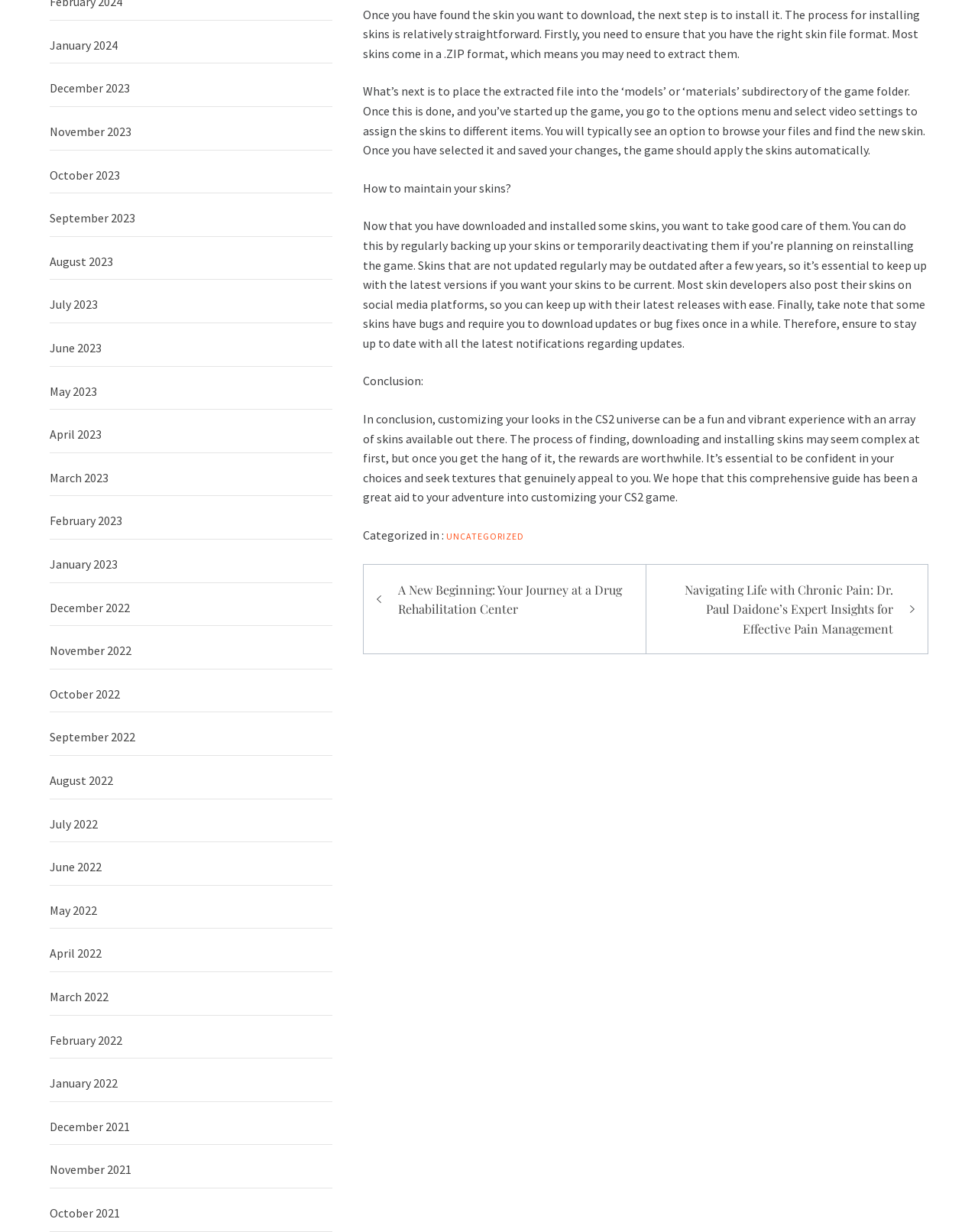Where should you place the extracted skin file?
Answer the question with a detailed and thorough explanation.

According to the instructions on the webpage, after extracting the skin file, you should place it in the 'models' or 'materials' subdirectory of the game folder.